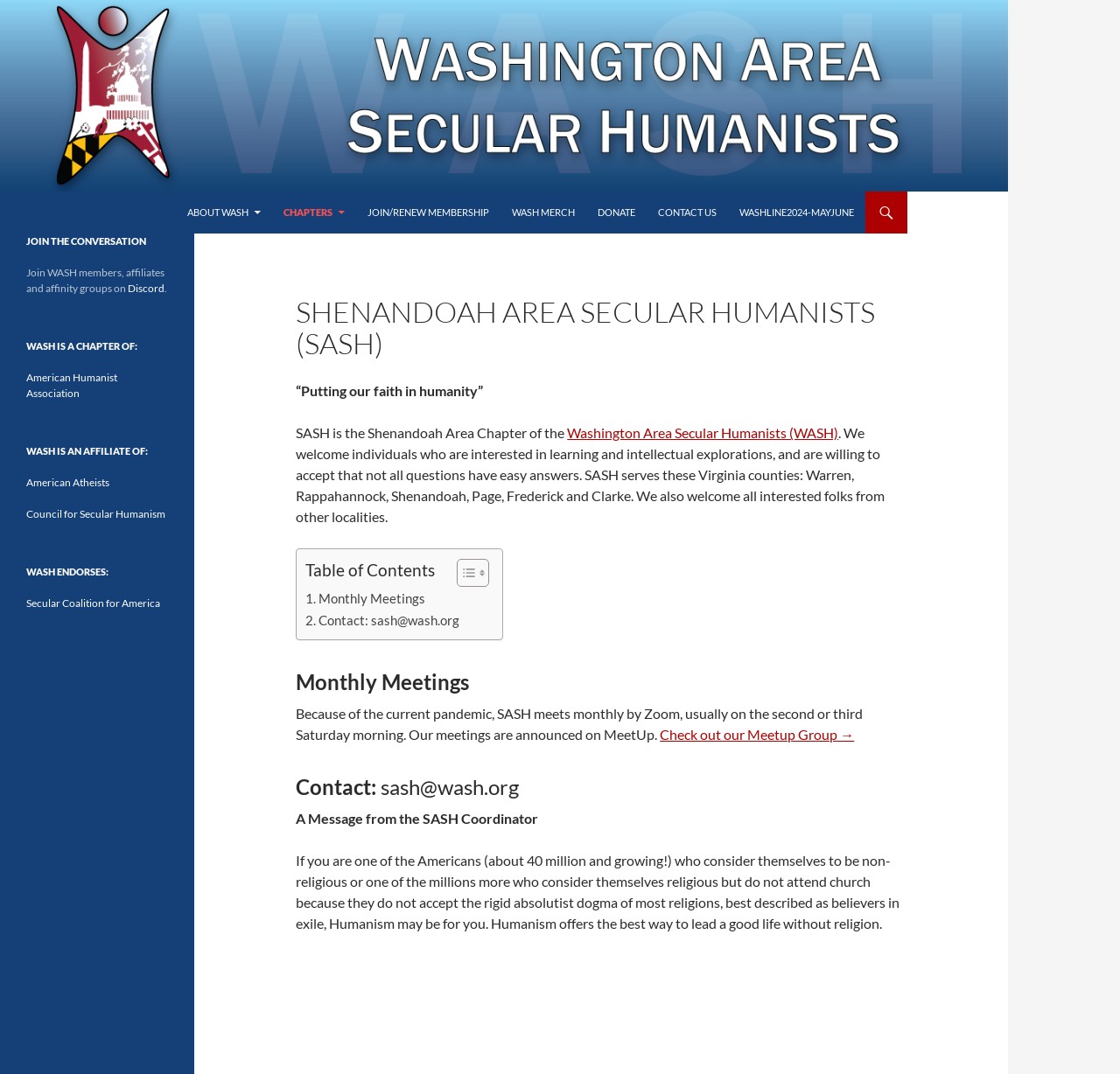Please analyze the image and give a detailed answer to the question:
How does SASH meet?

I found the answer by reading the StaticText element that says 'Because of the current pandemic, SASH meets monthly by Zoom...' which is a child of the article element.